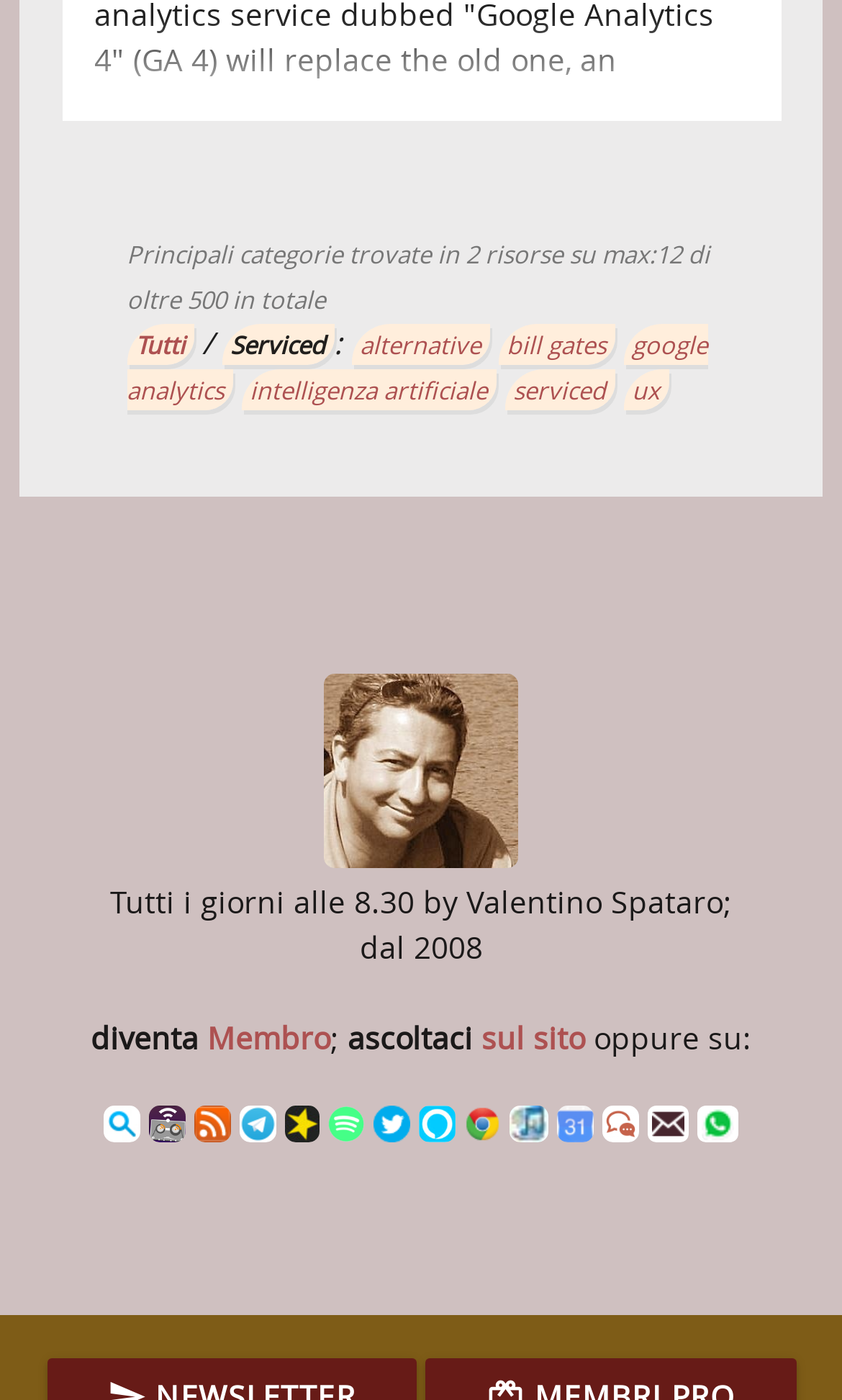How many ways can you listen to the podcast?
Your answer should be a single word or phrase derived from the screenshot.

9